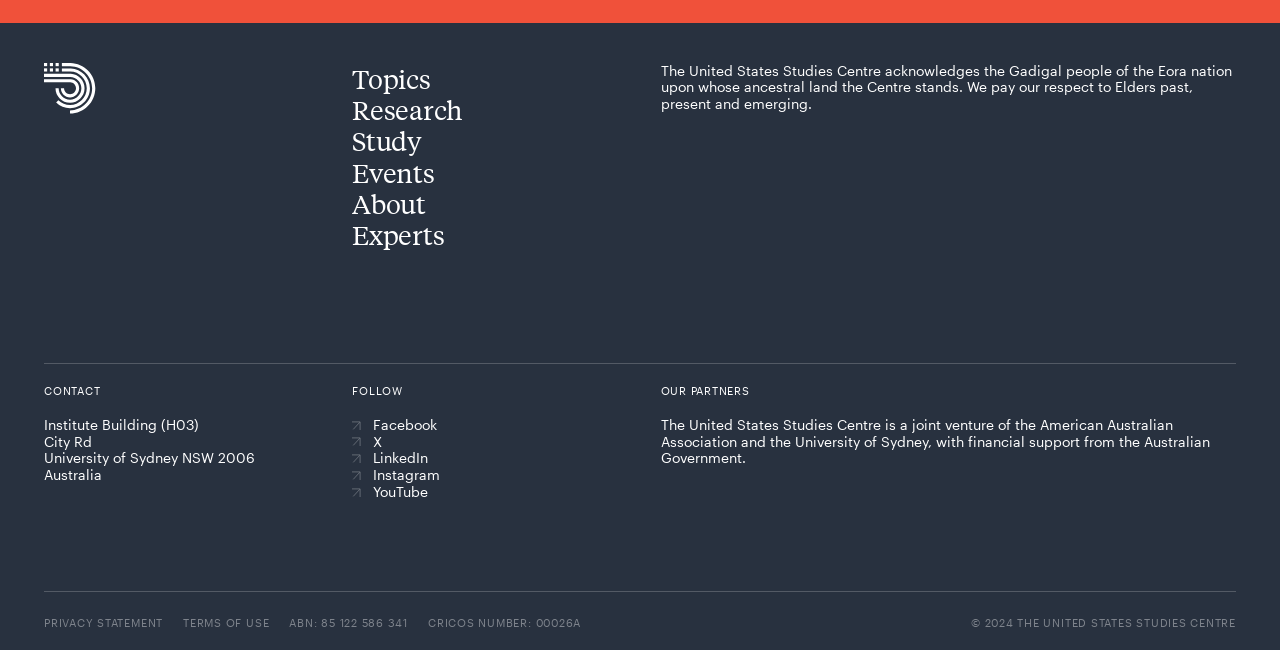Highlight the bounding box coordinates of the region I should click on to meet the following instruction: "Click on ACADEMICS".

None